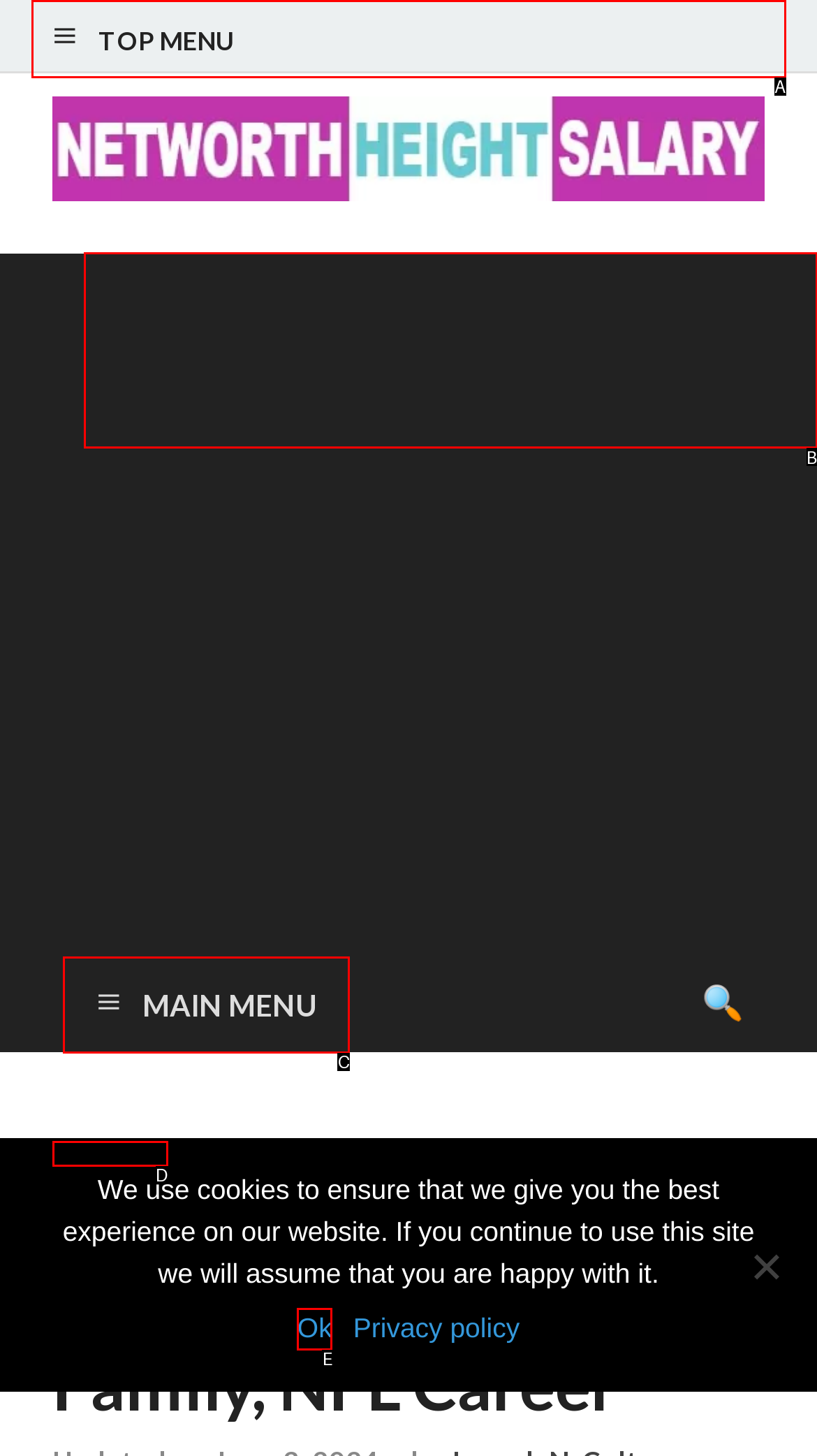Select the letter of the HTML element that best fits the description: Networth Height Salary
Answer with the corresponding letter from the provided choices.

B